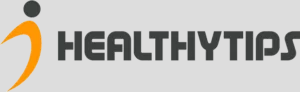Break down the image and describe every detail you can observe.

The image features the logo of "Healthy Tips," characterized by a stylish and contemporary design. It includes a dynamic, abstract figure in orange, which symbolizes vitality and health, positioned next to the bold text "HEALTHYTIPS" in a modern gray font. This logo represents a blog focused on health-related advice and insights, emphasizing its role in promoting wellness and fitness information to its audience. The design conveys a sense of energy and modernity, aligning with the blog's mission to provide valuable health tips.